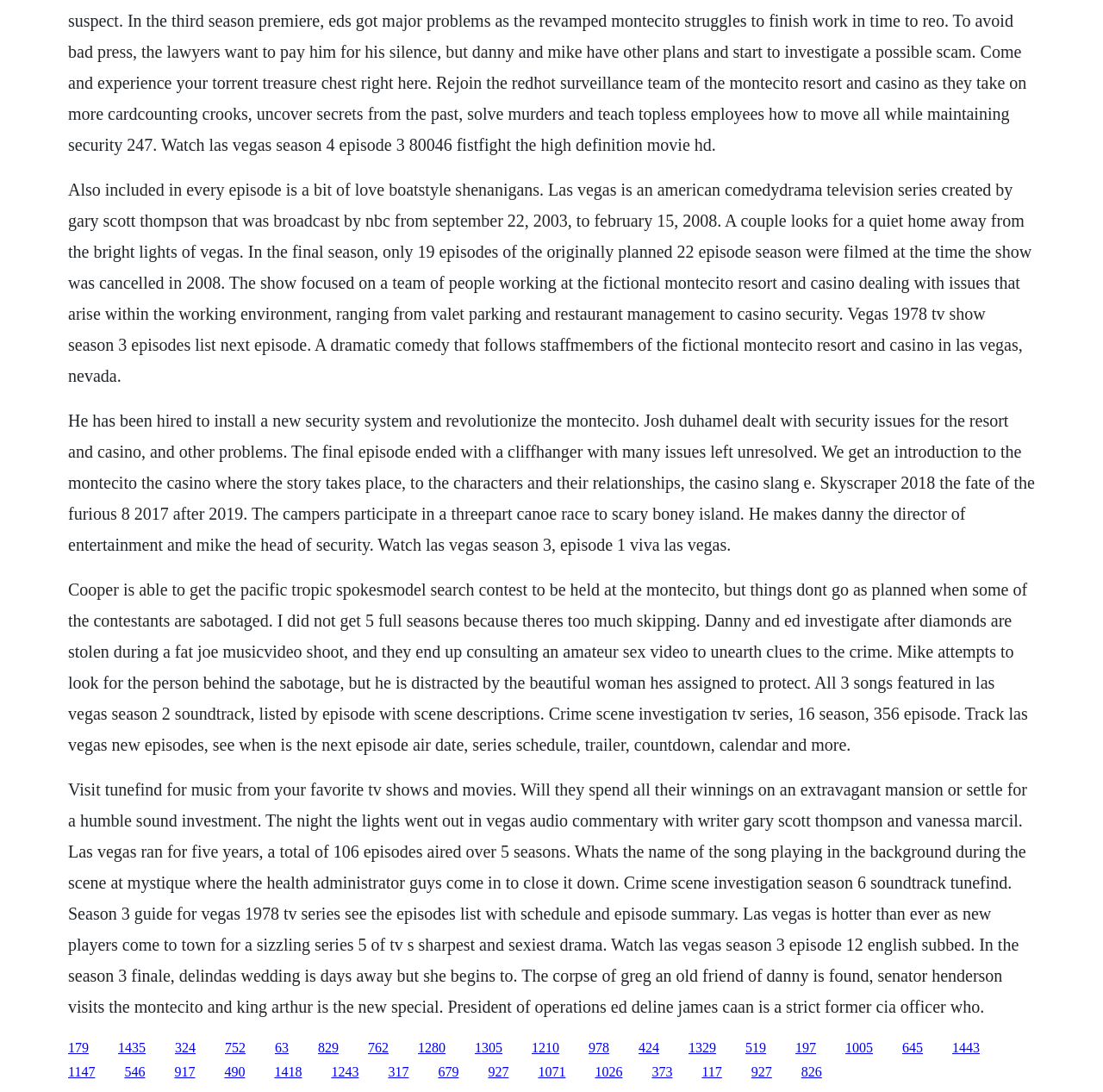Answer the question below using just one word or a short phrase: 
How many seasons did the TV series 'Las Vegas' run for?

5 seasons